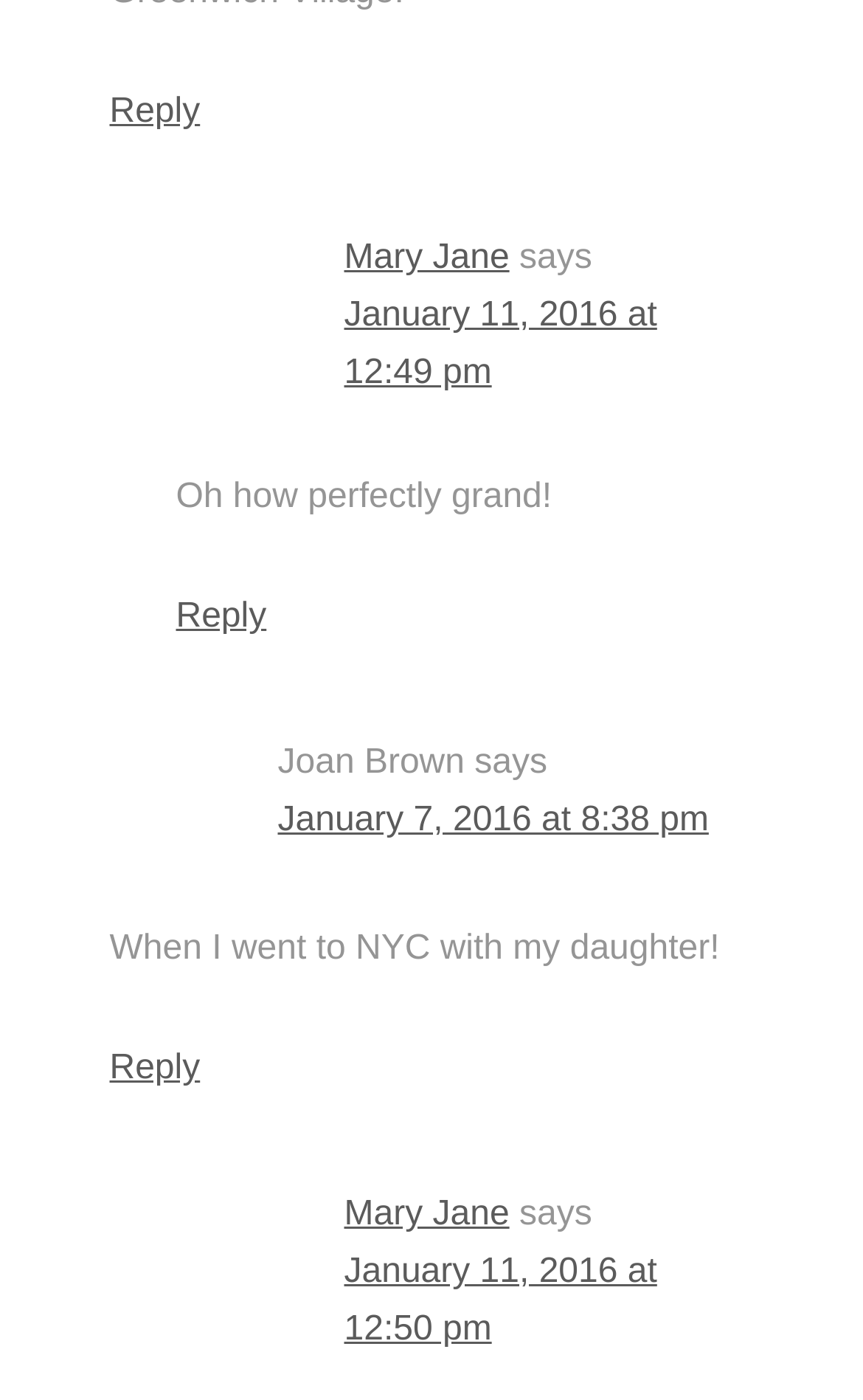Locate the bounding box coordinates of the element's region that should be clicked to carry out the following instruction: "View Joan Brown's comment". The coordinates need to be four float numbers between 0 and 1, i.e., [left, top, right, bottom].

[0.322, 0.532, 0.538, 0.558]